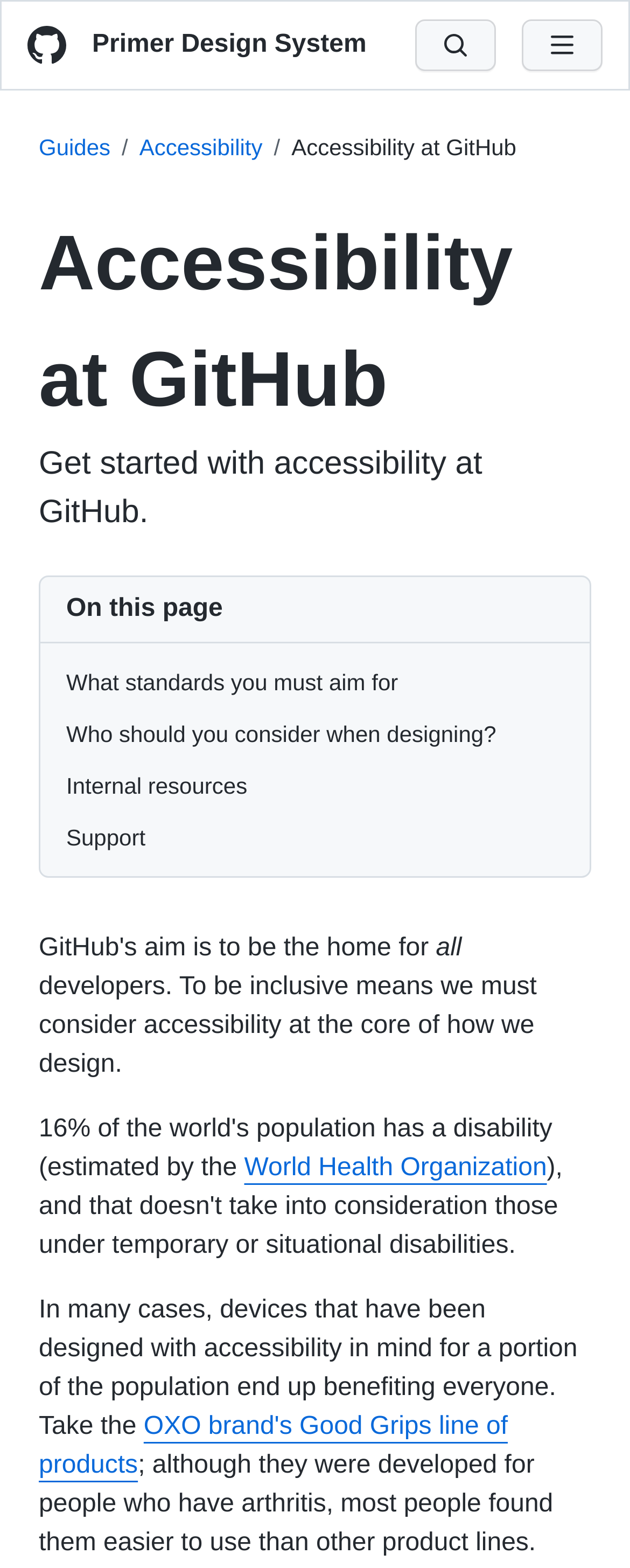Identify the bounding box coordinates of the region I need to click to complete this instruction: "Read 'What standards you must aim for'".

[0.085, 0.419, 0.915, 0.452]